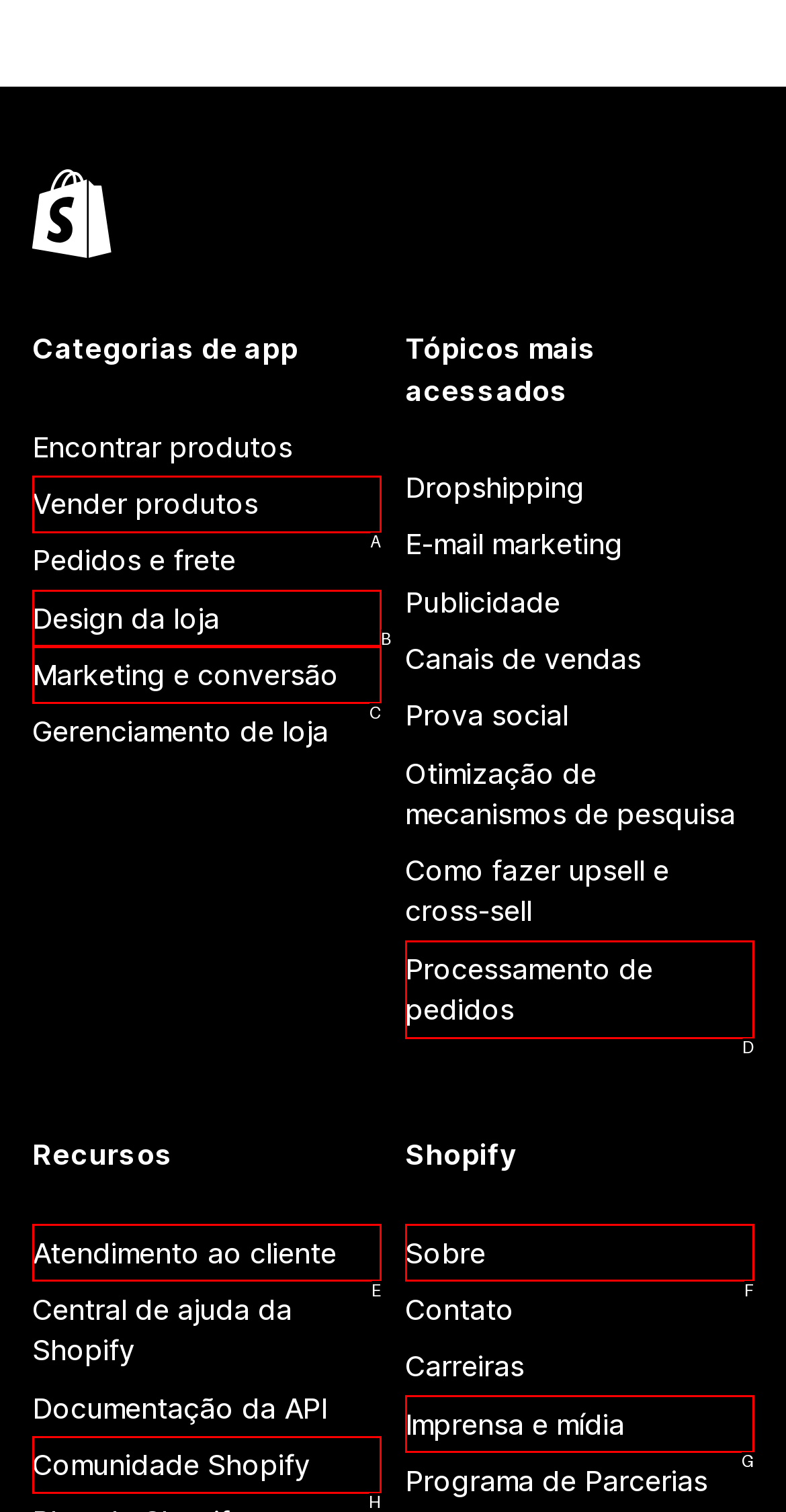Point out the option that best suits the description: Sobre
Indicate your answer with the letter of the selected choice.

F